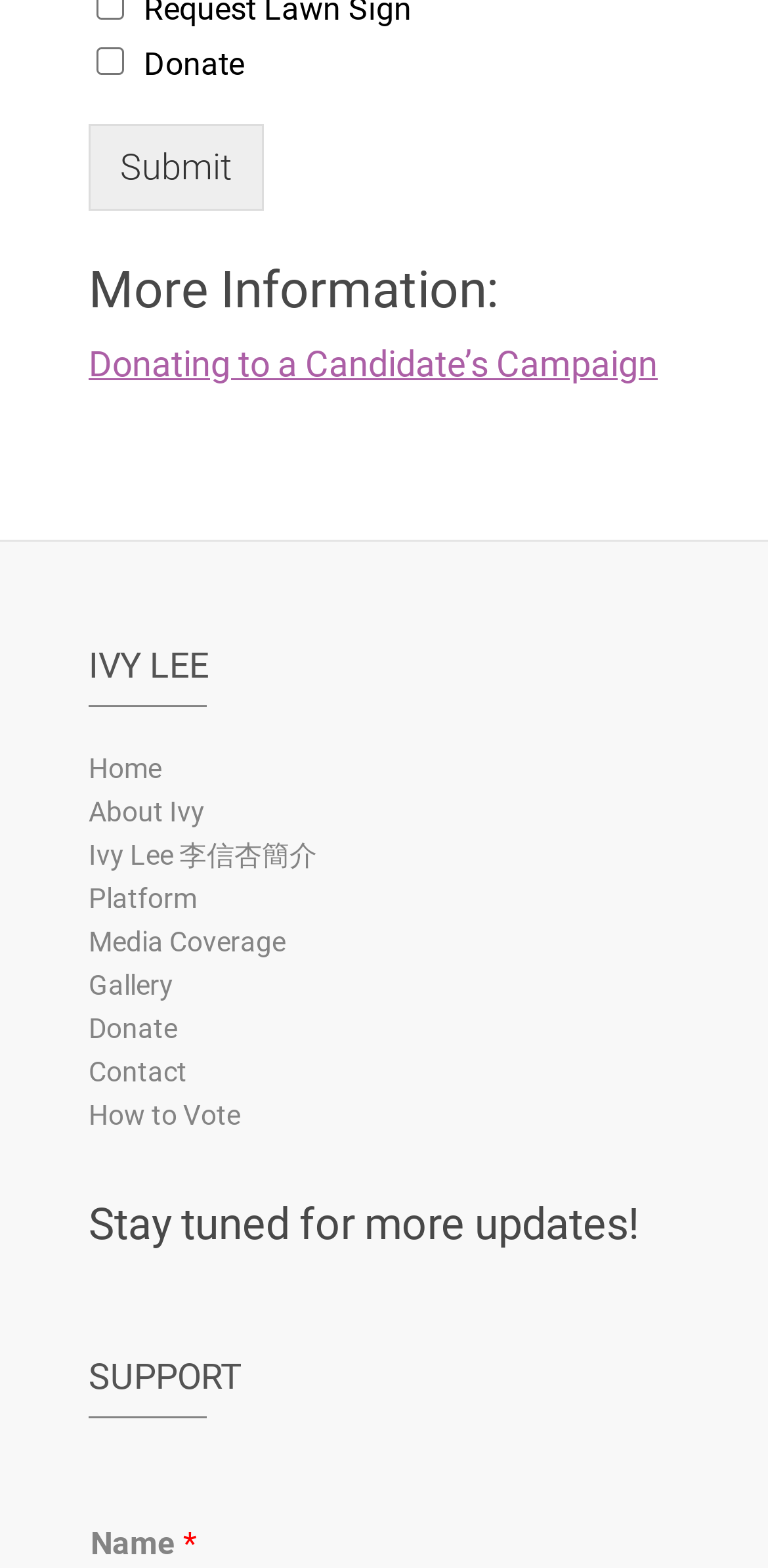Please indicate the bounding box coordinates of the element's region to be clicked to achieve the instruction: "Click the Submit button". Provide the coordinates as four float numbers between 0 and 1, i.e., [left, top, right, bottom].

[0.115, 0.08, 0.344, 0.135]